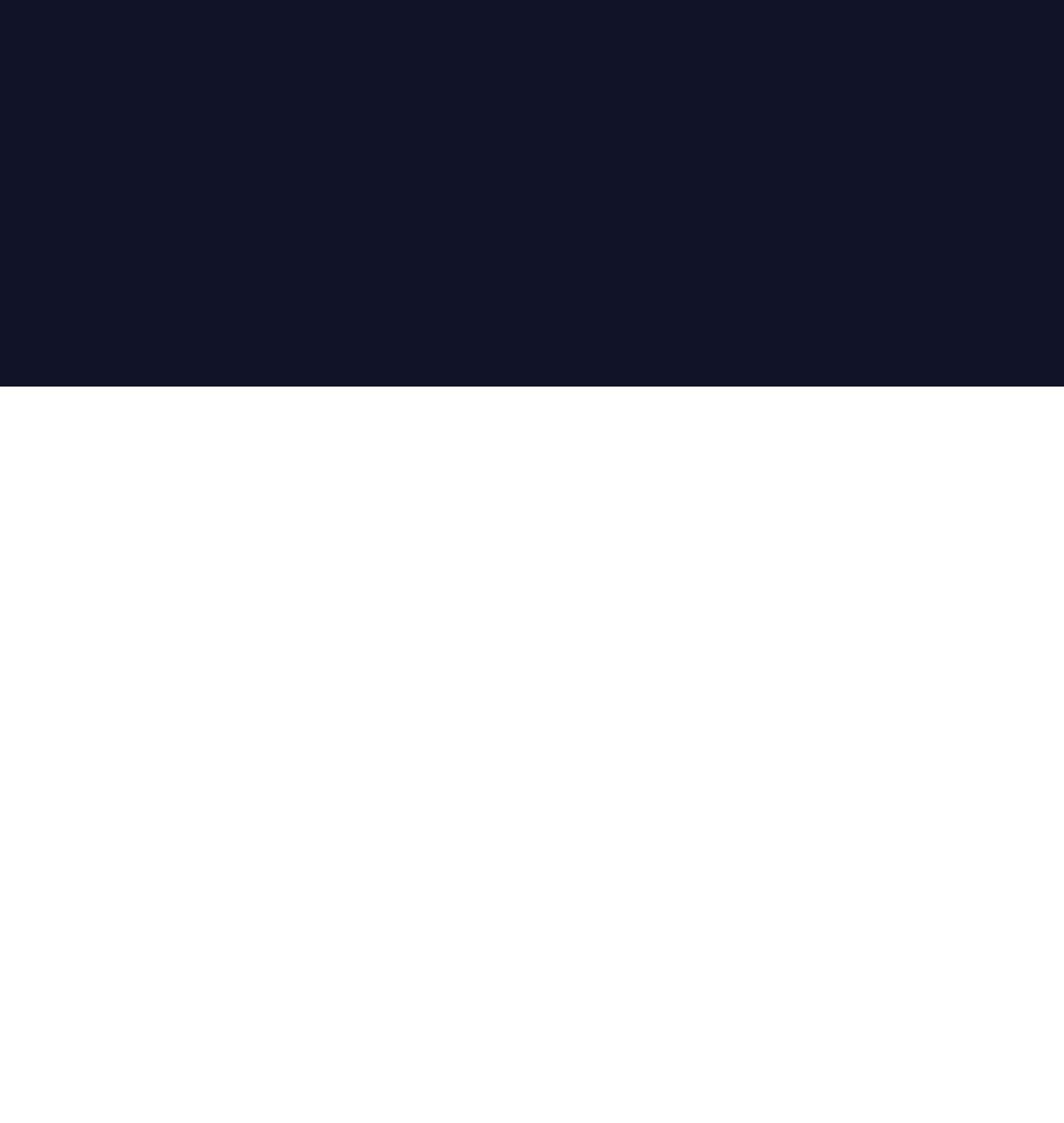Please identify the bounding box coordinates of the clickable element to fulfill the following instruction: "Explore Pumps". The coordinates should be four float numbers between 0 and 1, i.e., [left, top, right, bottom].

[0.431, 0.503, 0.576, 0.519]